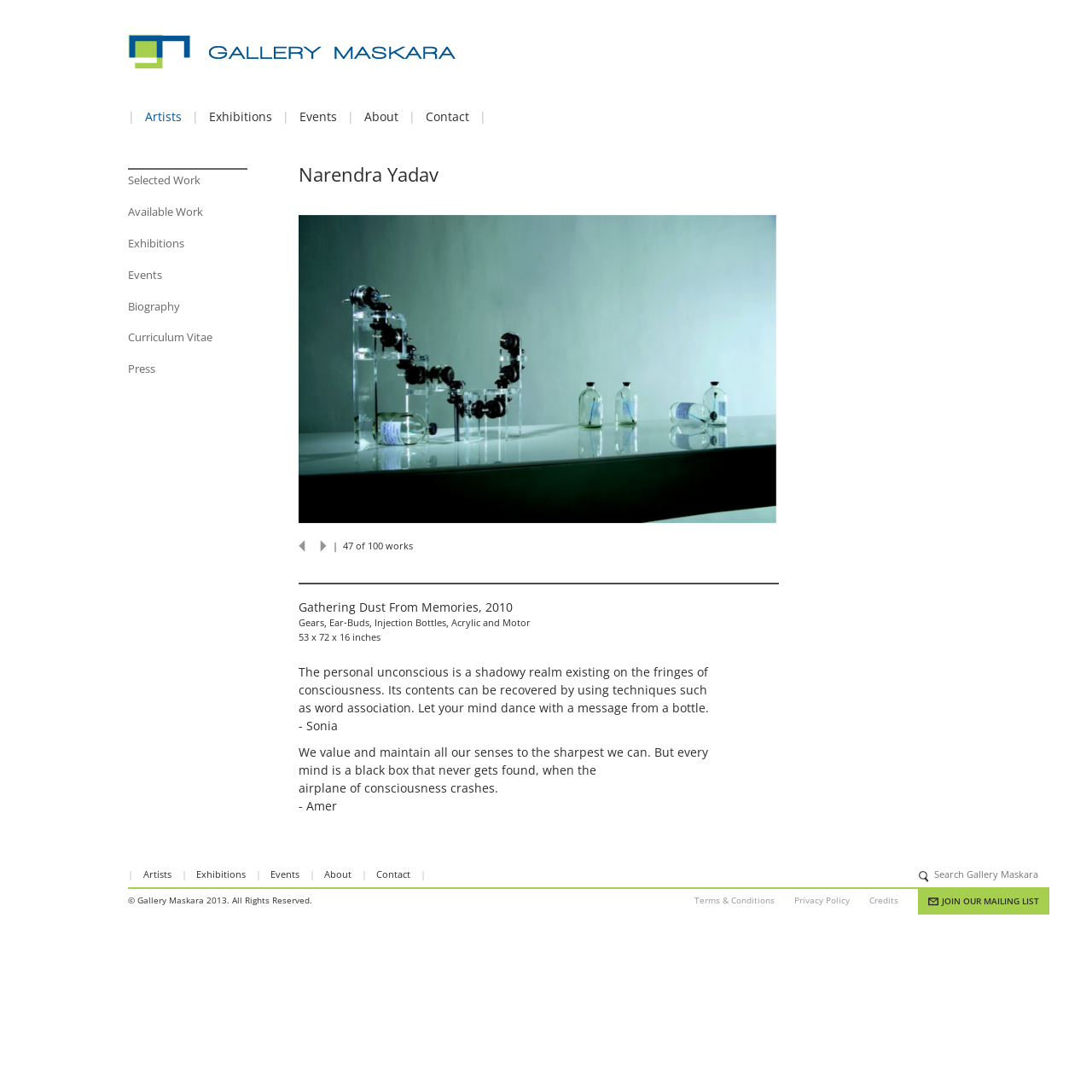Please locate the bounding box coordinates of the element that should be clicked to complete the given instruction: "go to exhibitions".

[0.185, 0.099, 0.255, 0.114]